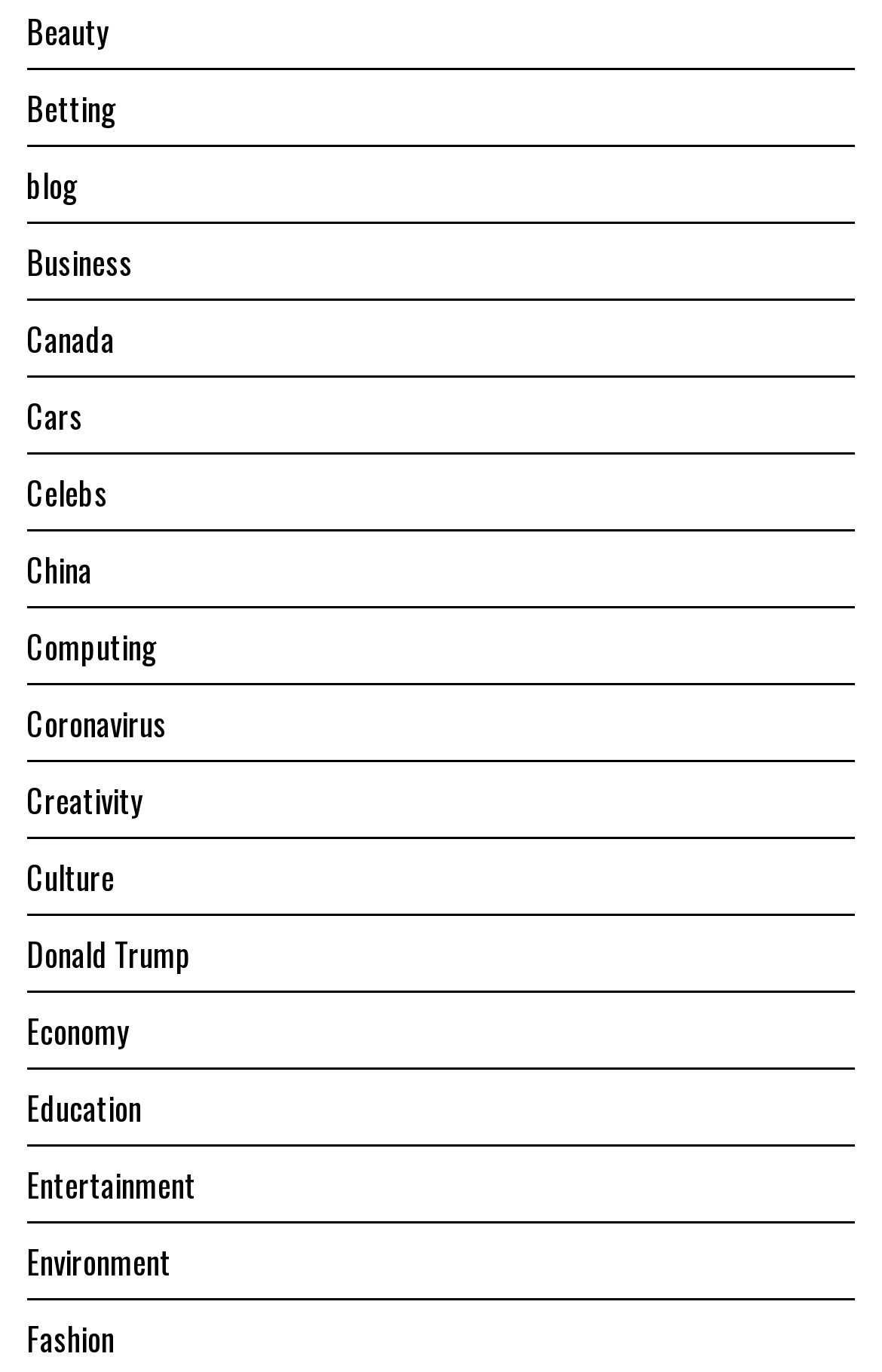Utilize the information from the image to answer the question in detail:
What is the last category listed?

The last category listed is 'Fashion', which is a link located at the bottom right of the webpage with a bounding box of [0.03, 0.958, 0.13, 0.993].